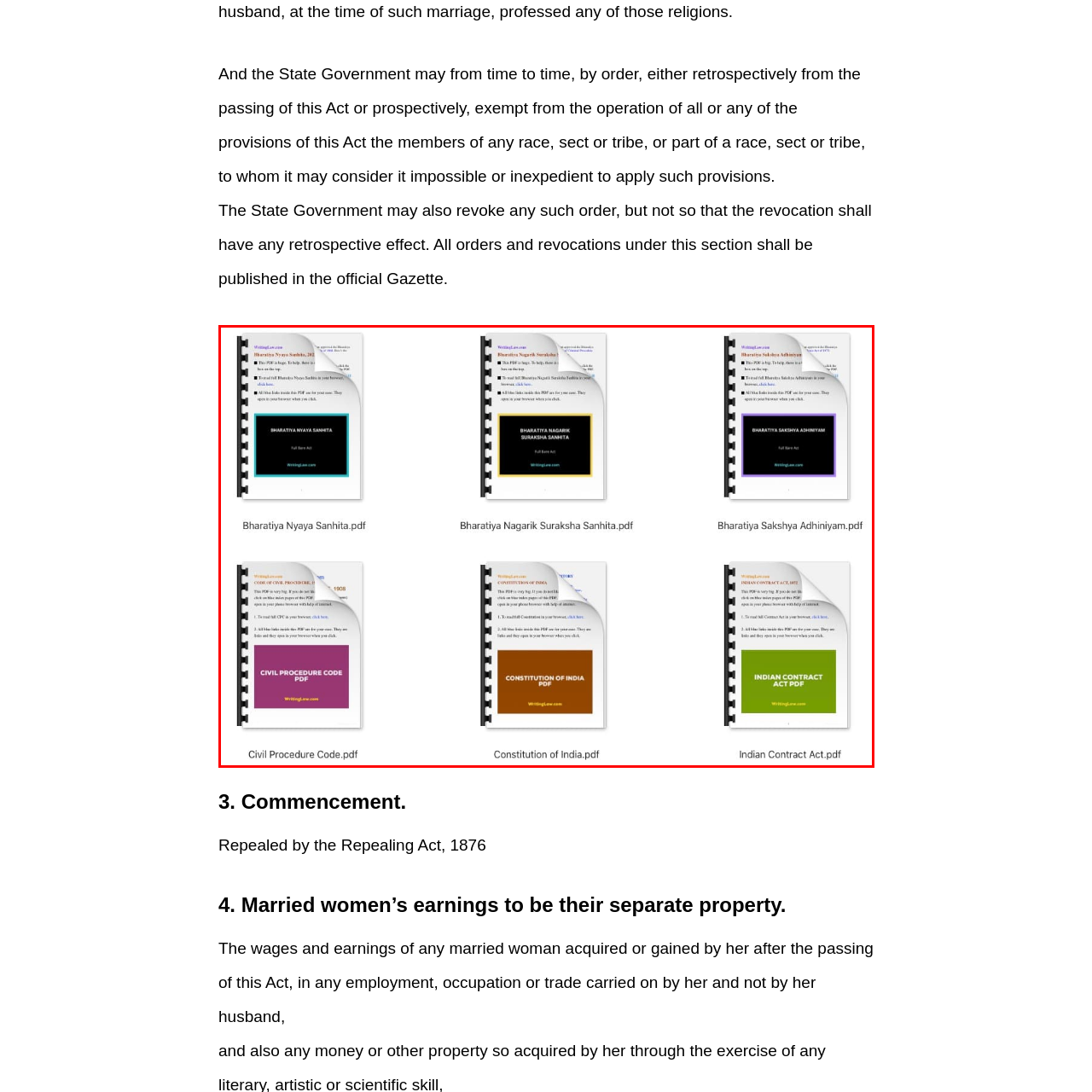Study the image inside the red outline, What is the purpose of the image? 
Respond with a brief word or phrase.

To provide legal resources